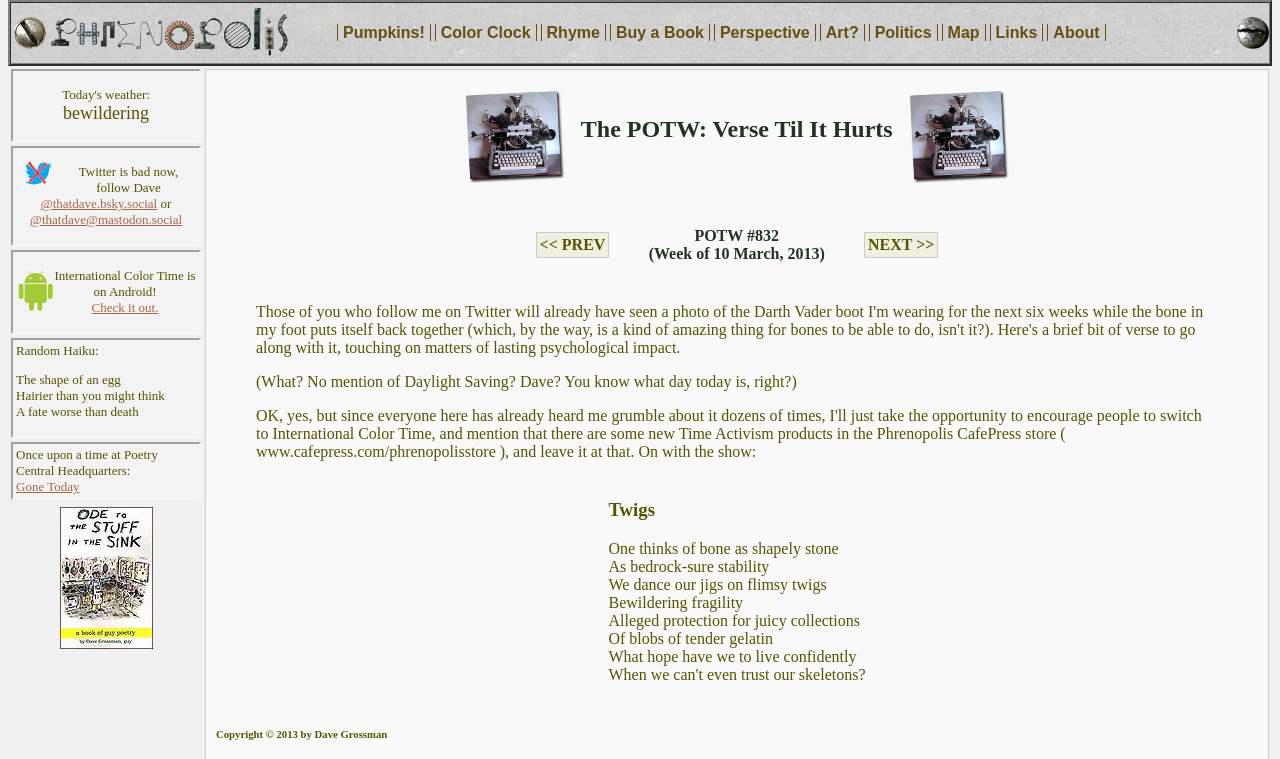Give a short answer to this question using one word or a phrase:
What is the first link in the top navigation menu?

Phrenopolis